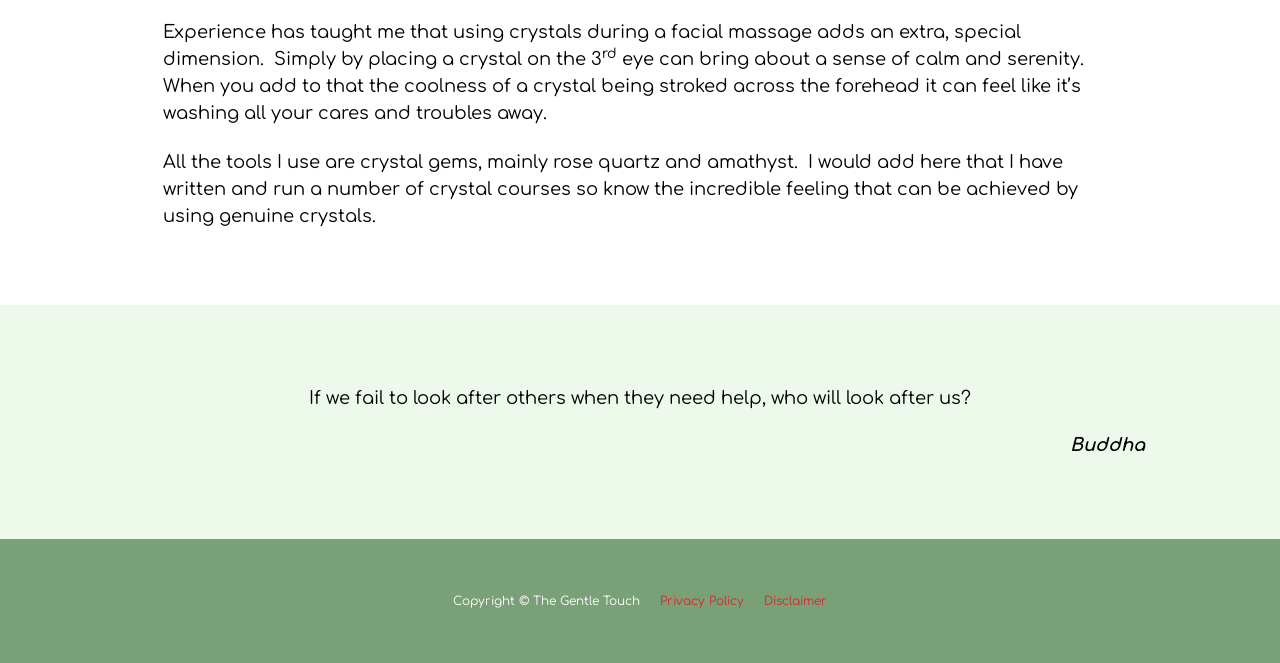Respond with a single word or phrase to the following question:
What is the name of the entity owning the copyright?

The Gentle Touch